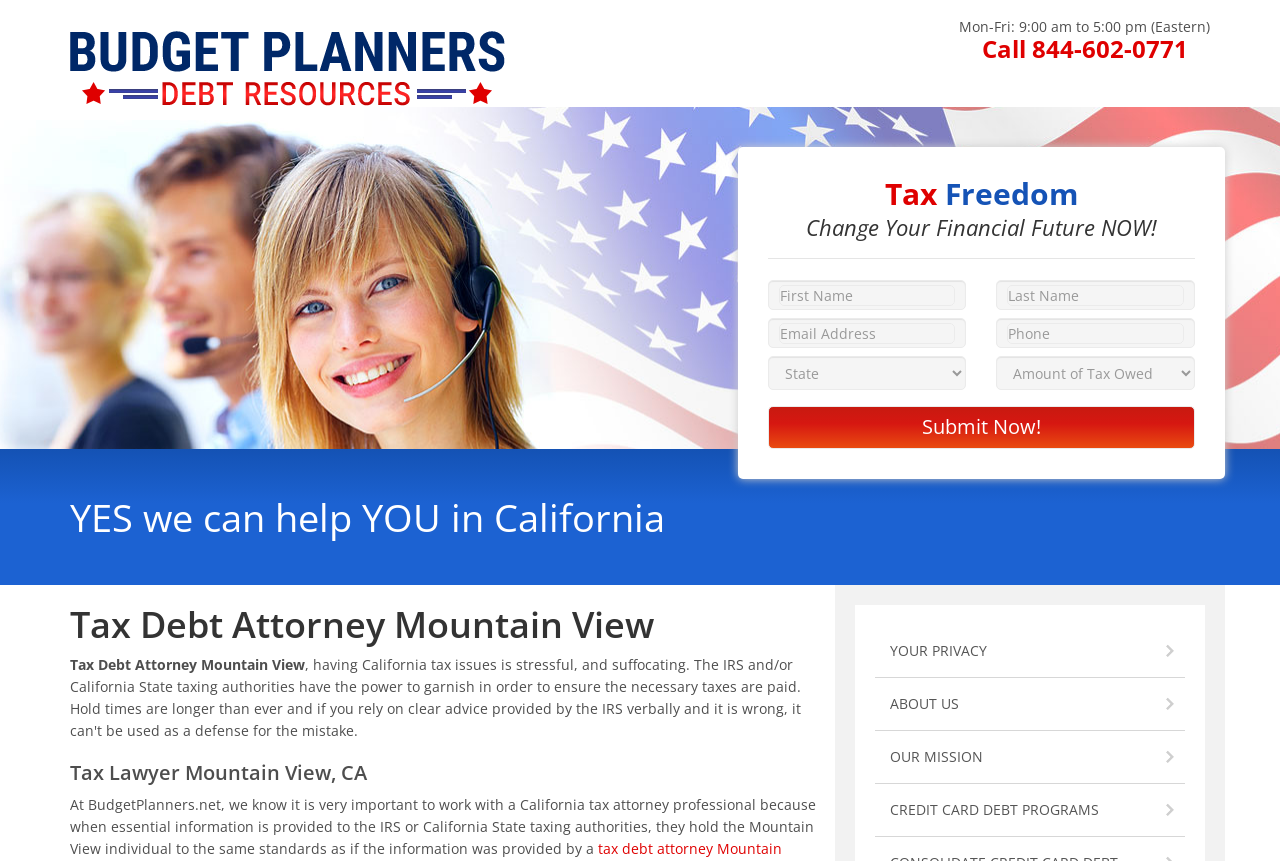Locate the bounding box coordinates of the area you need to click to fulfill this instruction: 'Click Tax Attorney Budget Planners'. The coordinates must be in the form of four float numbers ranging from 0 to 1: [left, top, right, bottom].

[0.043, 0.019, 0.406, 0.077]